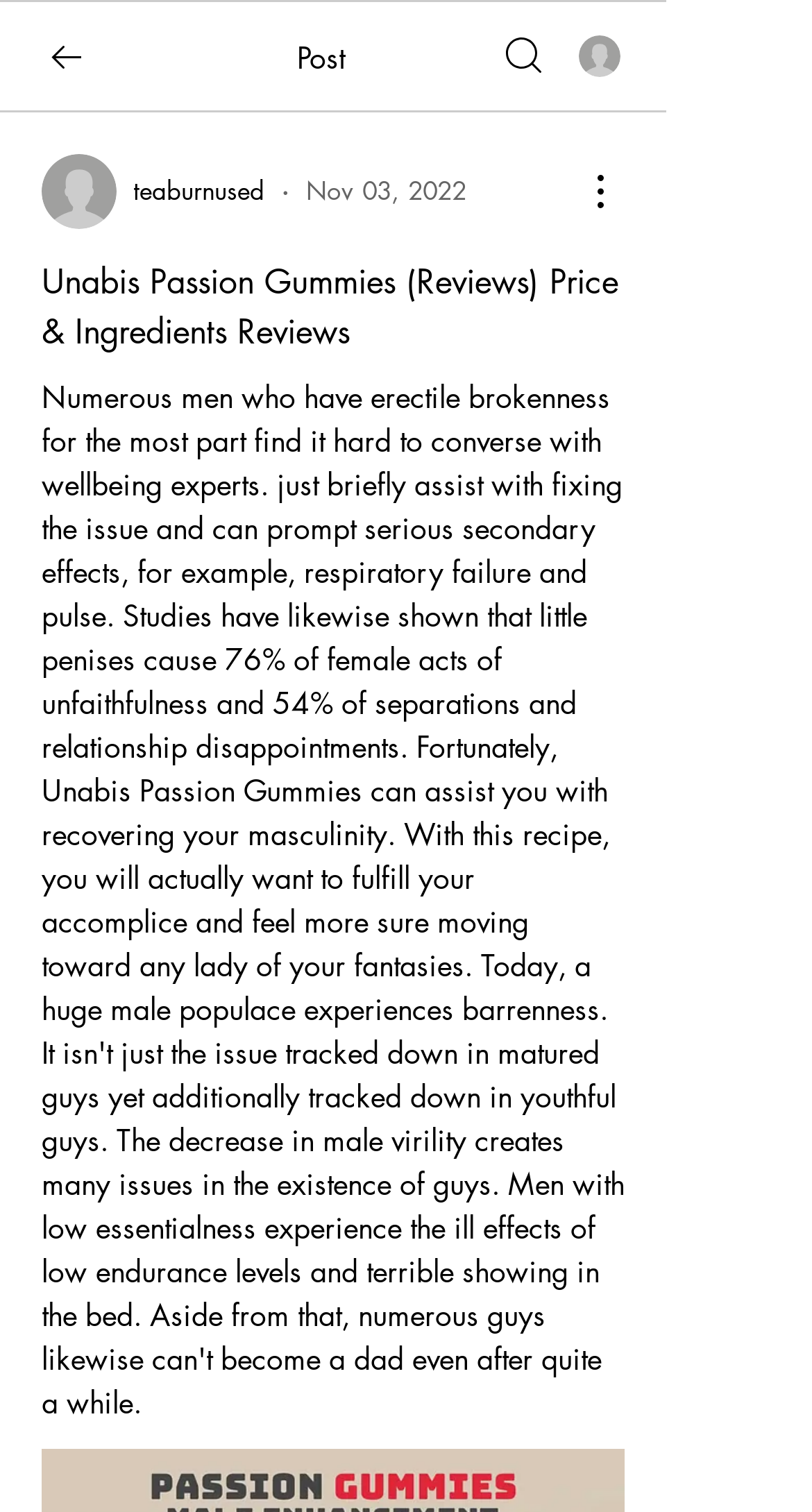What is the main title displayed on this webpage?

Unabis Passion Gummies (Reviews) Price & Ingredients Reviews